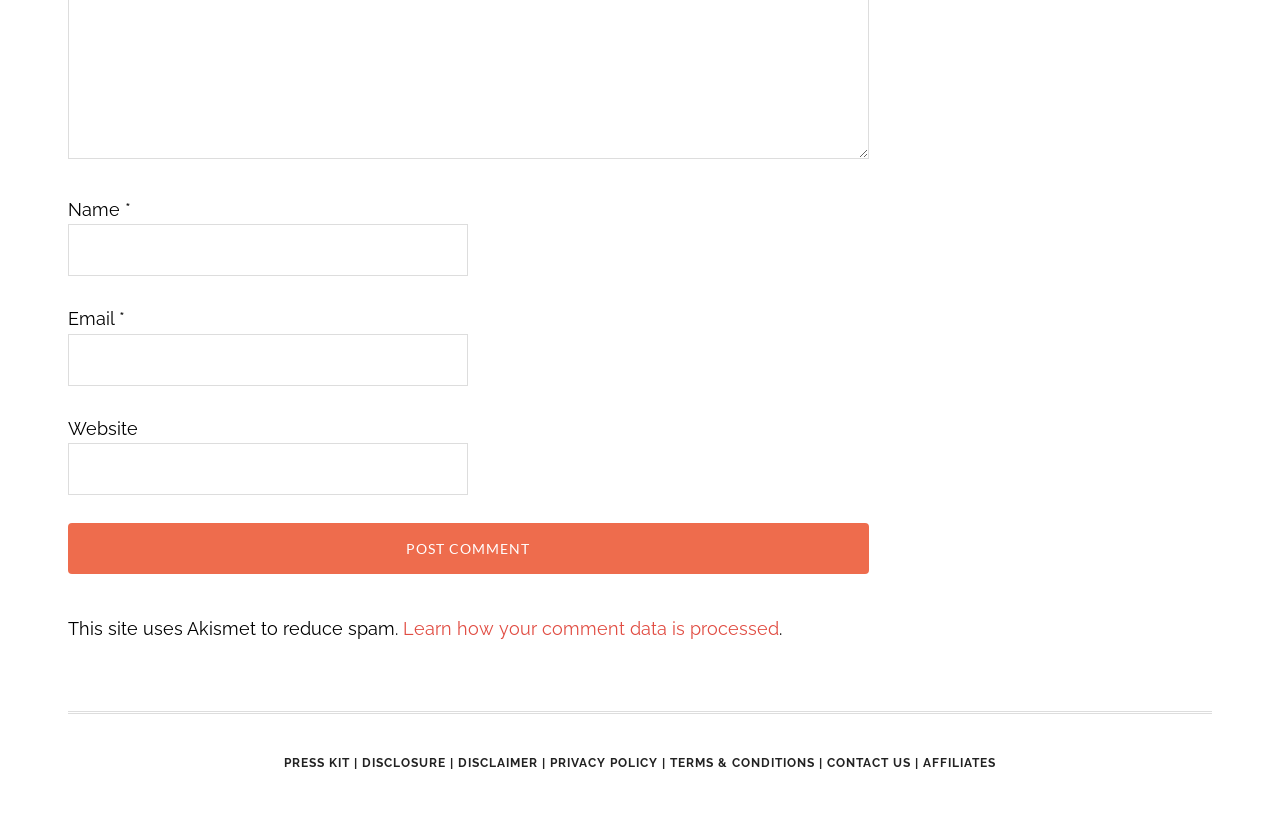Utilize the information from the image to answer the question in detail:
What is the function of the 'Post Comment' button?

The 'Post Comment' button is placed below the 'Website' field, and it contains the text 'POST COMMENT', which implies that it is used to submit a comment or a message, possibly related to the website or a blog post.